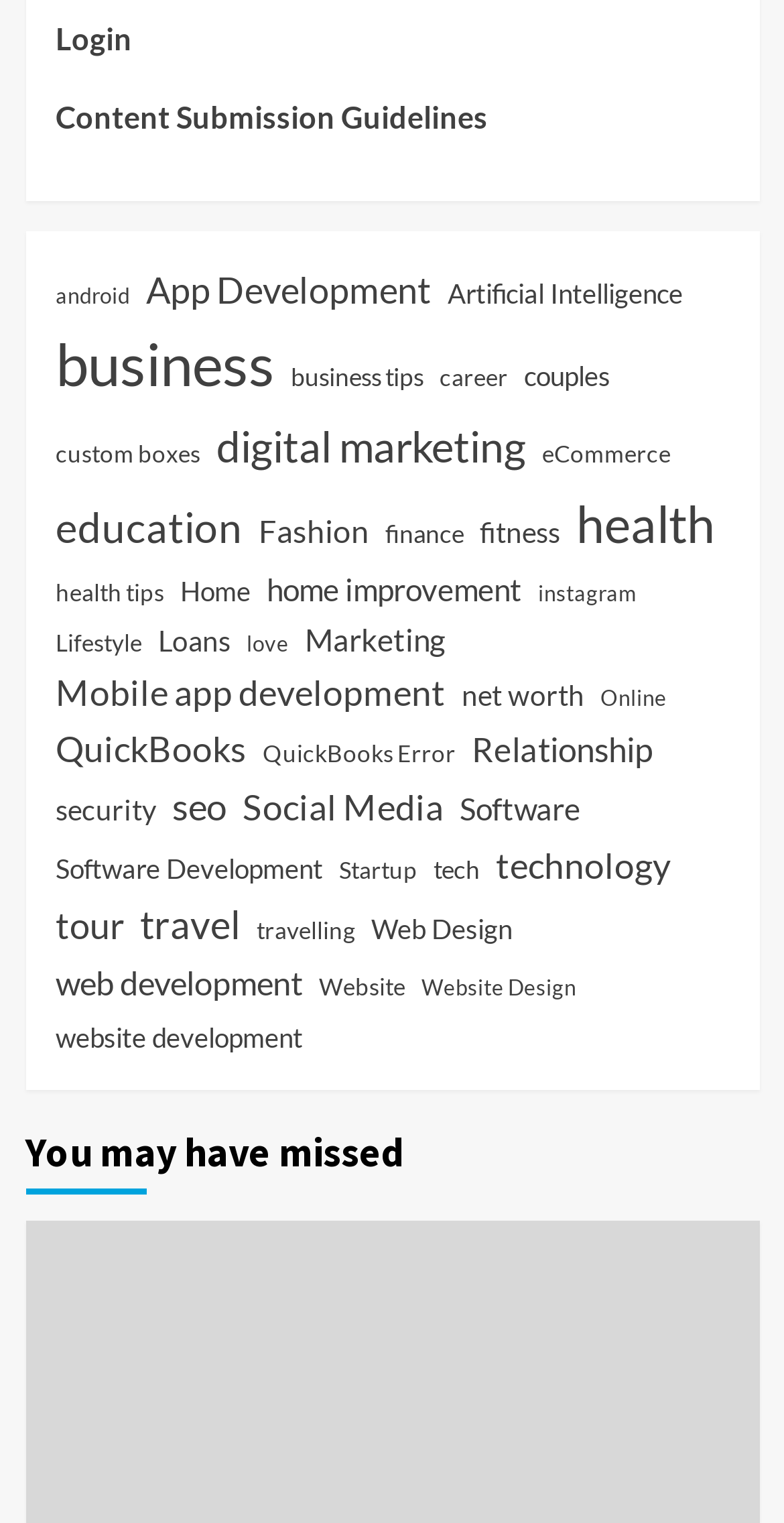Can you find the bounding box coordinates for the UI element given this description: "Content Submission Guidelines"? Provide the coordinates as four float numbers between 0 and 1: [left, top, right, bottom].

[0.071, 0.06, 0.929, 0.112]